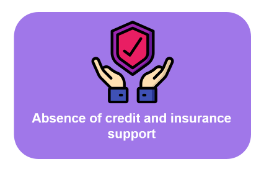What do the two hands cradling a shield symbolize?
Using the image provided, answer with just one word or phrase.

Protection and support